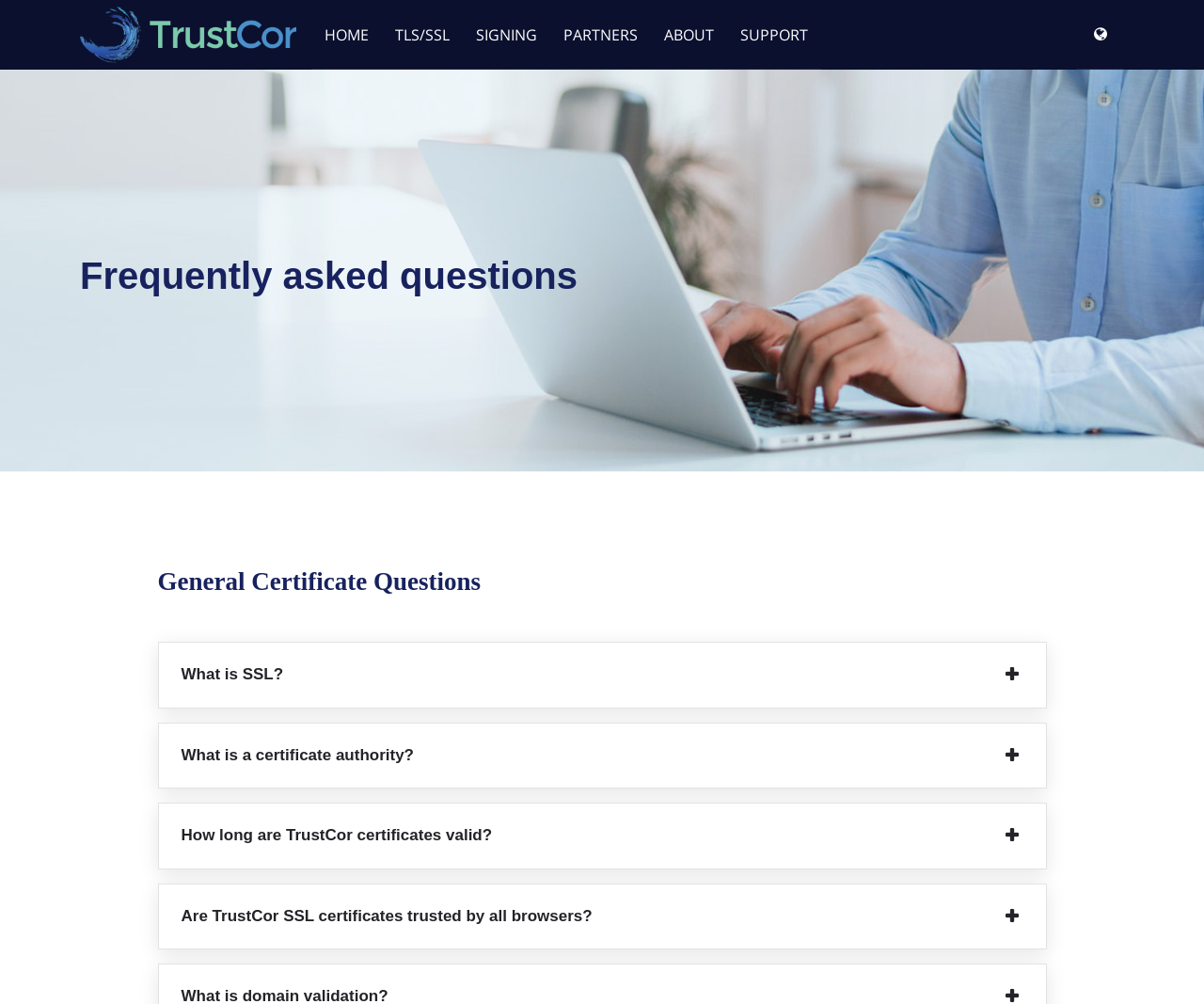Can you find the bounding box coordinates for the element that needs to be clicked to execute this instruction: "Select the What is SSL? tab"? The coordinates should be given as four float numbers between 0 and 1, i.e., [left, top, right, bottom].

[0.131, 0.64, 0.869, 0.706]